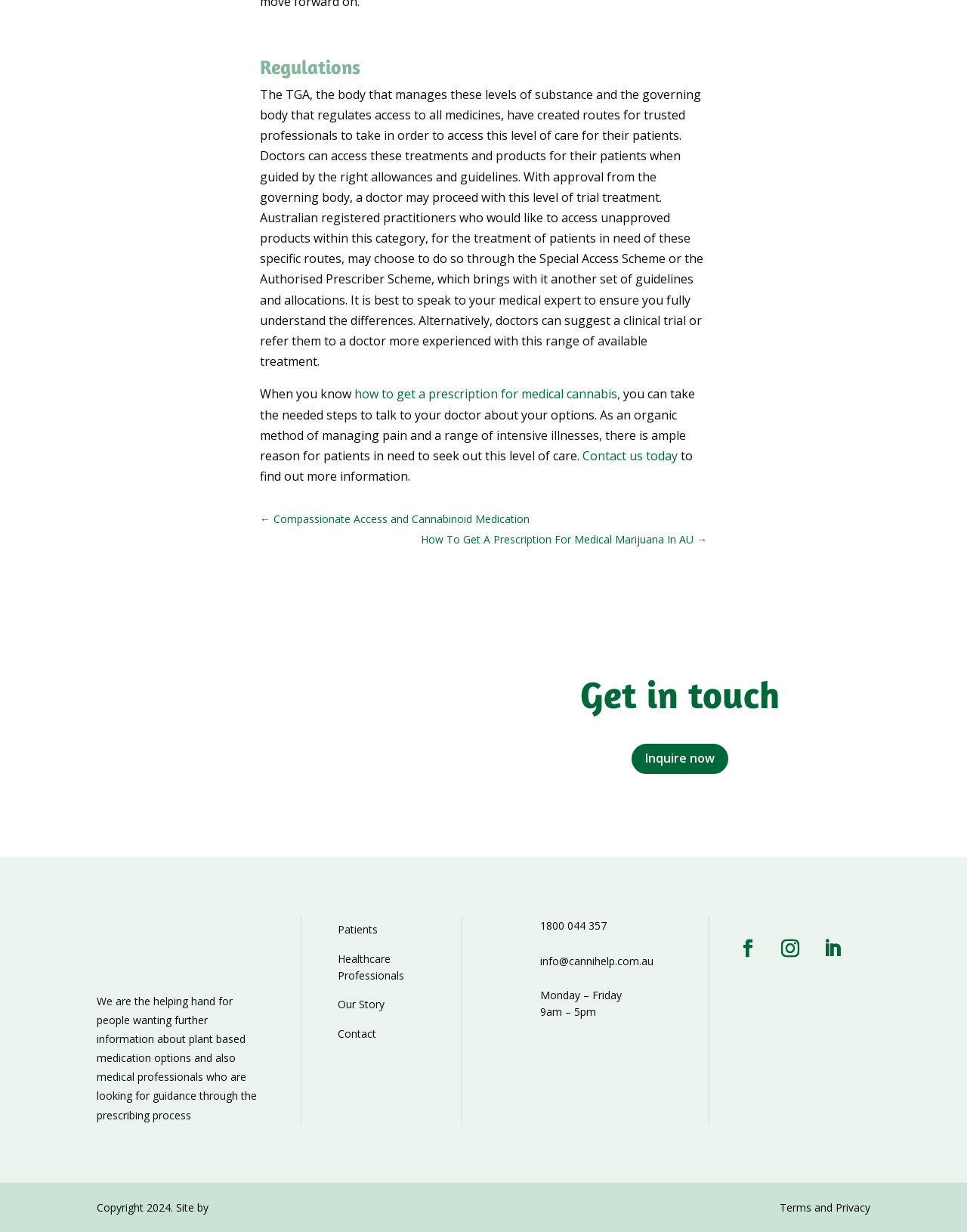Could you find the bounding box coordinates of the clickable area to complete this instruction: "Click 'Patients'"?

[0.35, 0.748, 0.391, 0.767]